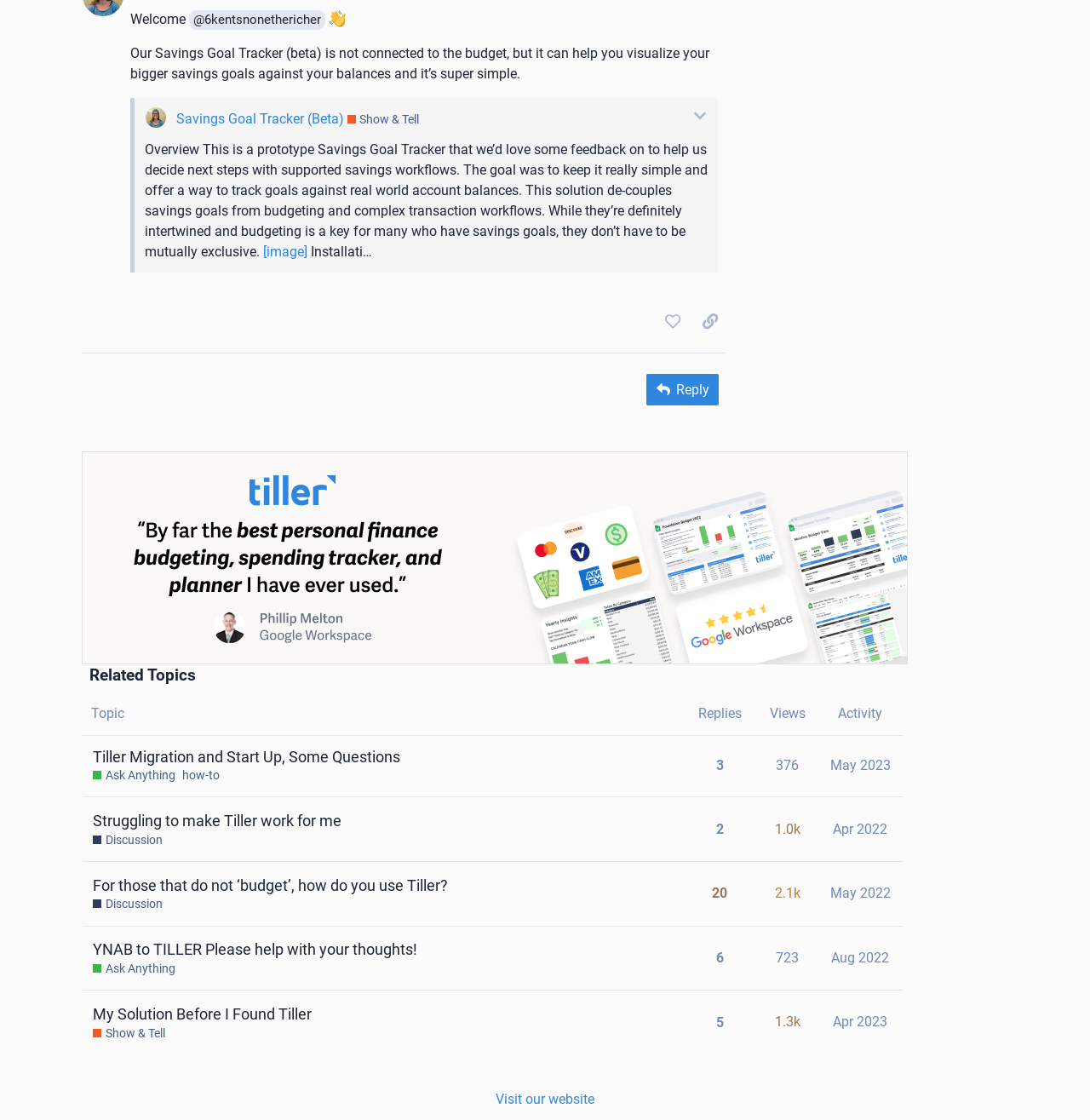Give a one-word or phrase response to the following question: What is the purpose of the Savings Goal Tracker?

track savings goals